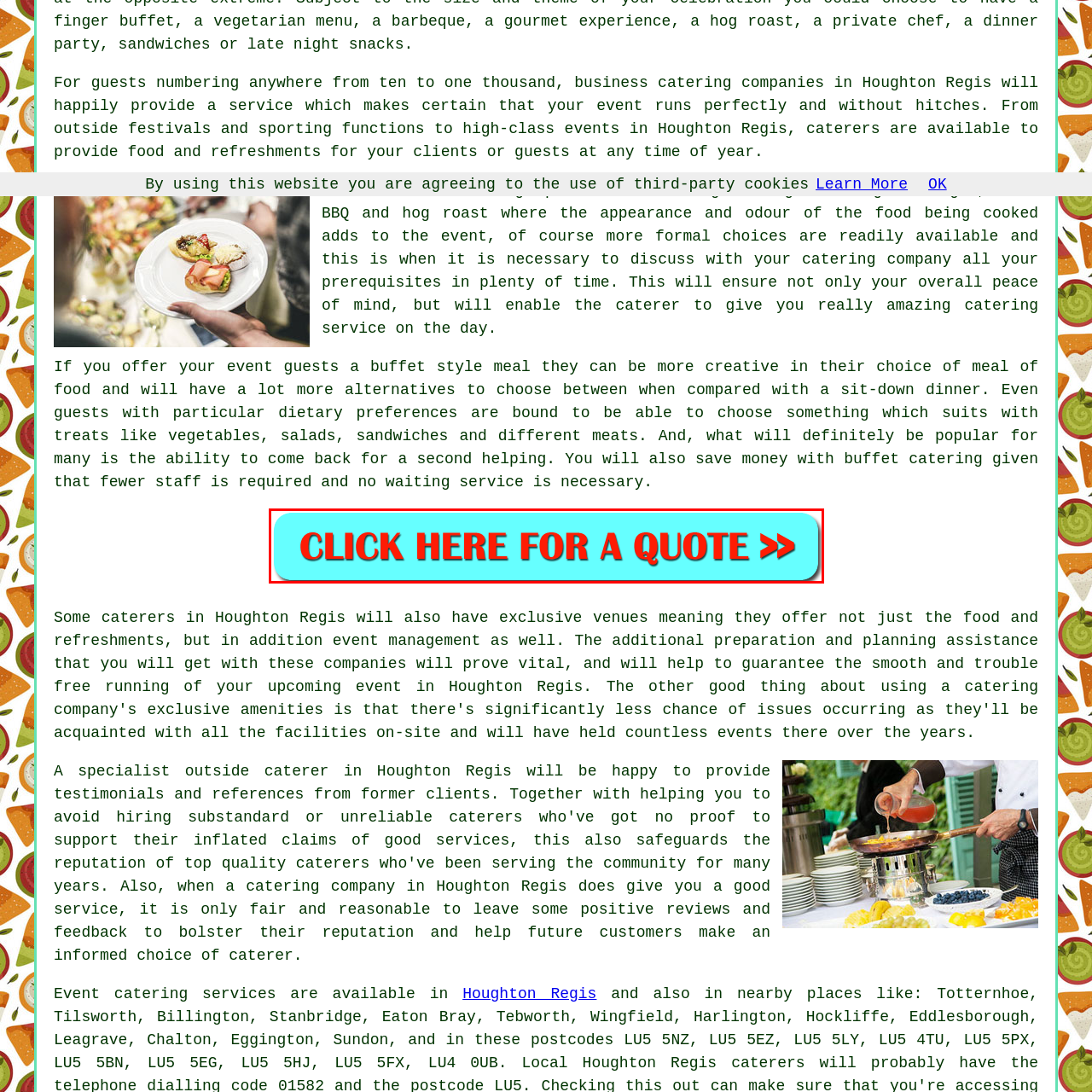Describe in detail the portion of the image that is enclosed within the red boundary.

This image prominently features a vibrant button inviting visitors to obtain catering quotes. The button is set against a striking turquoise background, with bold red text that reads "CLICK HERE FOR A QUOTE >>." This visual element aims to attract attention and encourages users to engage with the catering services offered, specifically tailored for events in Houghton Regis. The button's dynamic design suggests immediacy and action, making it an essential tool for potential clients looking to coordinate catering for gatherings ranging from intimate celebrations to larger events.